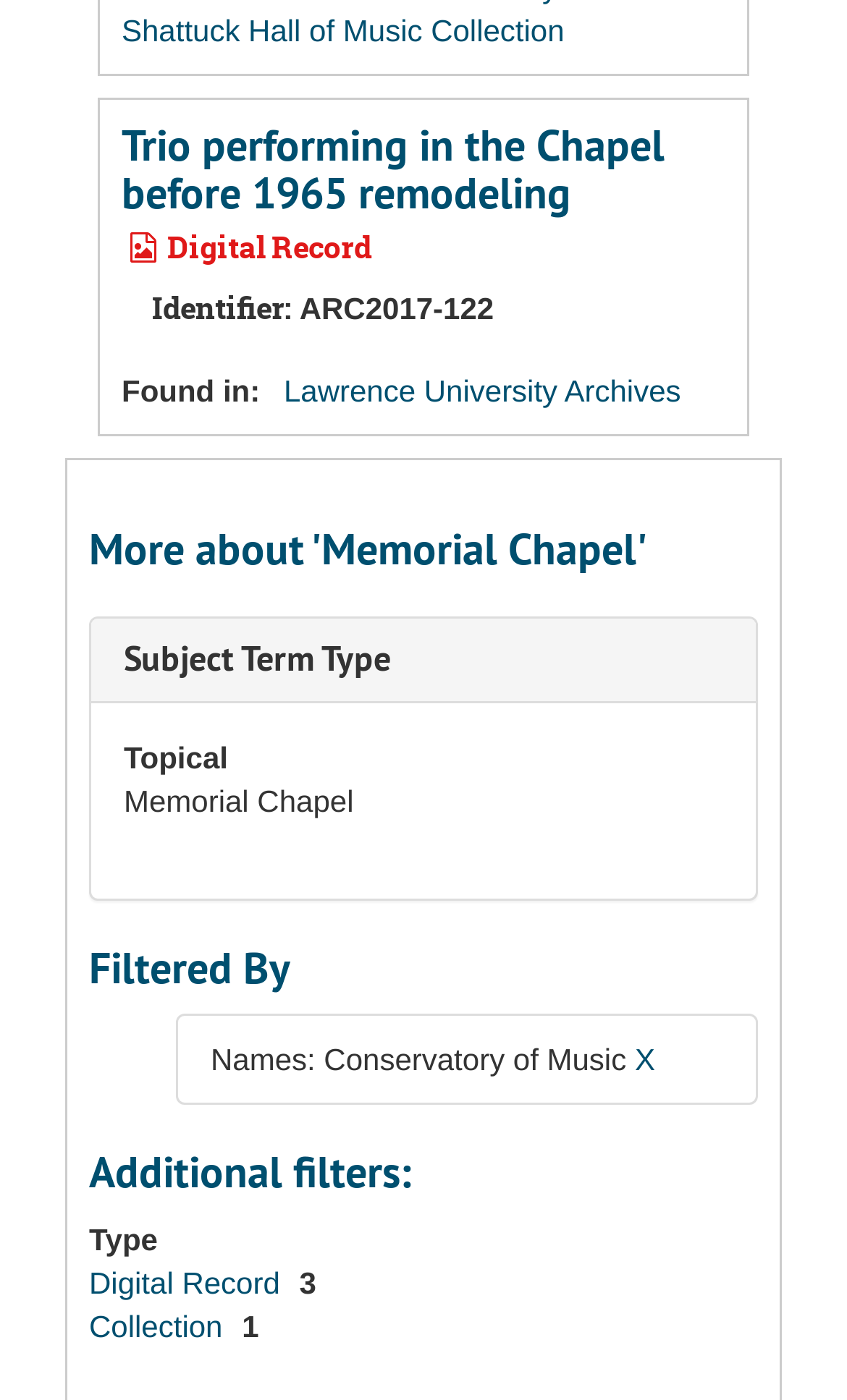Look at the image and write a detailed answer to the question: 
What is the identifier of the digital record?

The identifier of the digital record can be found in the section with the heading 'Trio performing in the Chapel before 1965 remodeling'. It is listed as 'Identifier:' followed by the identifier 'ARC2017-122'.